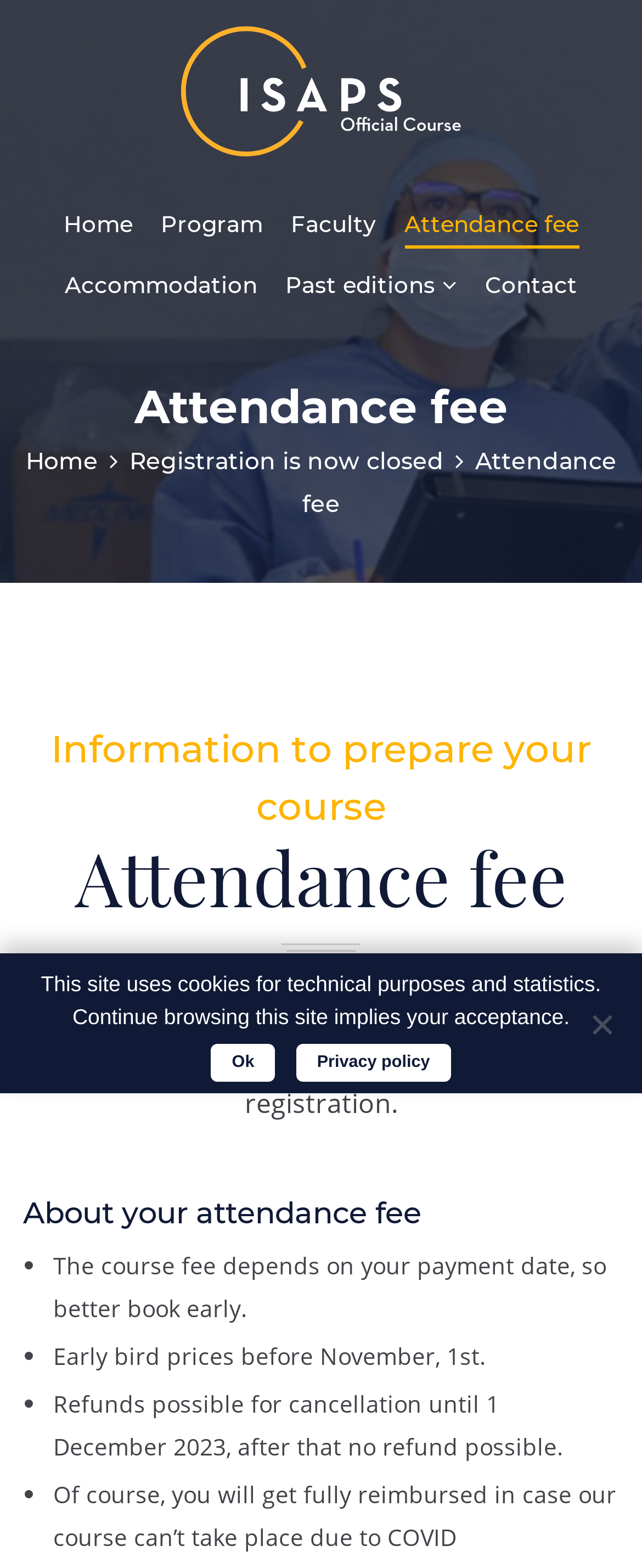Find the bounding box coordinates of the area that needs to be clicked in order to achieve the following instruction: "view program". The coordinates should be specified as four float numbers between 0 and 1, i.e., [left, top, right, bottom].

[0.25, 0.129, 0.409, 0.159]